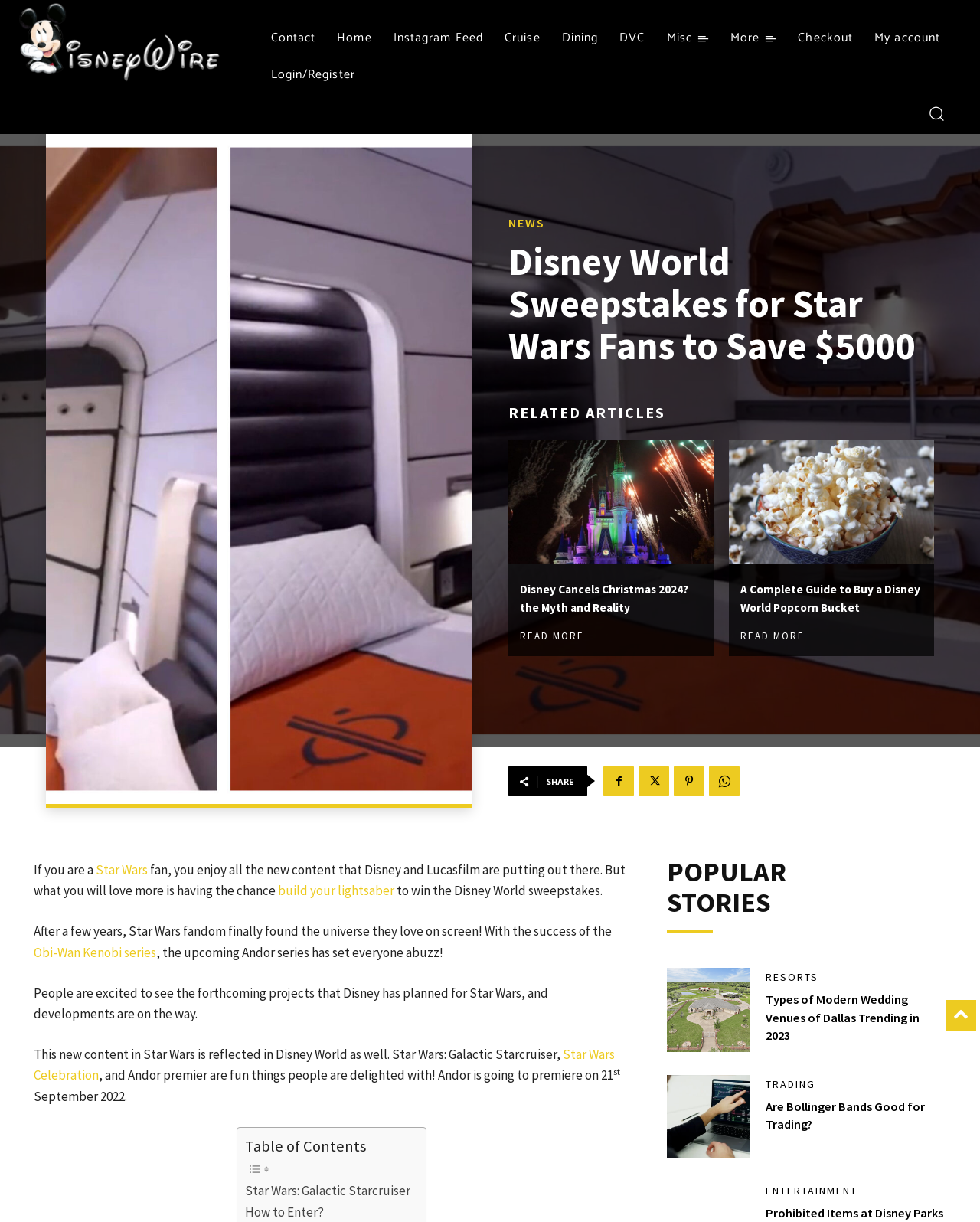Locate the bounding box coordinates of the segment that needs to be clicked to meet this instruction: "Search for something".

[0.934, 0.075, 0.977, 0.11]